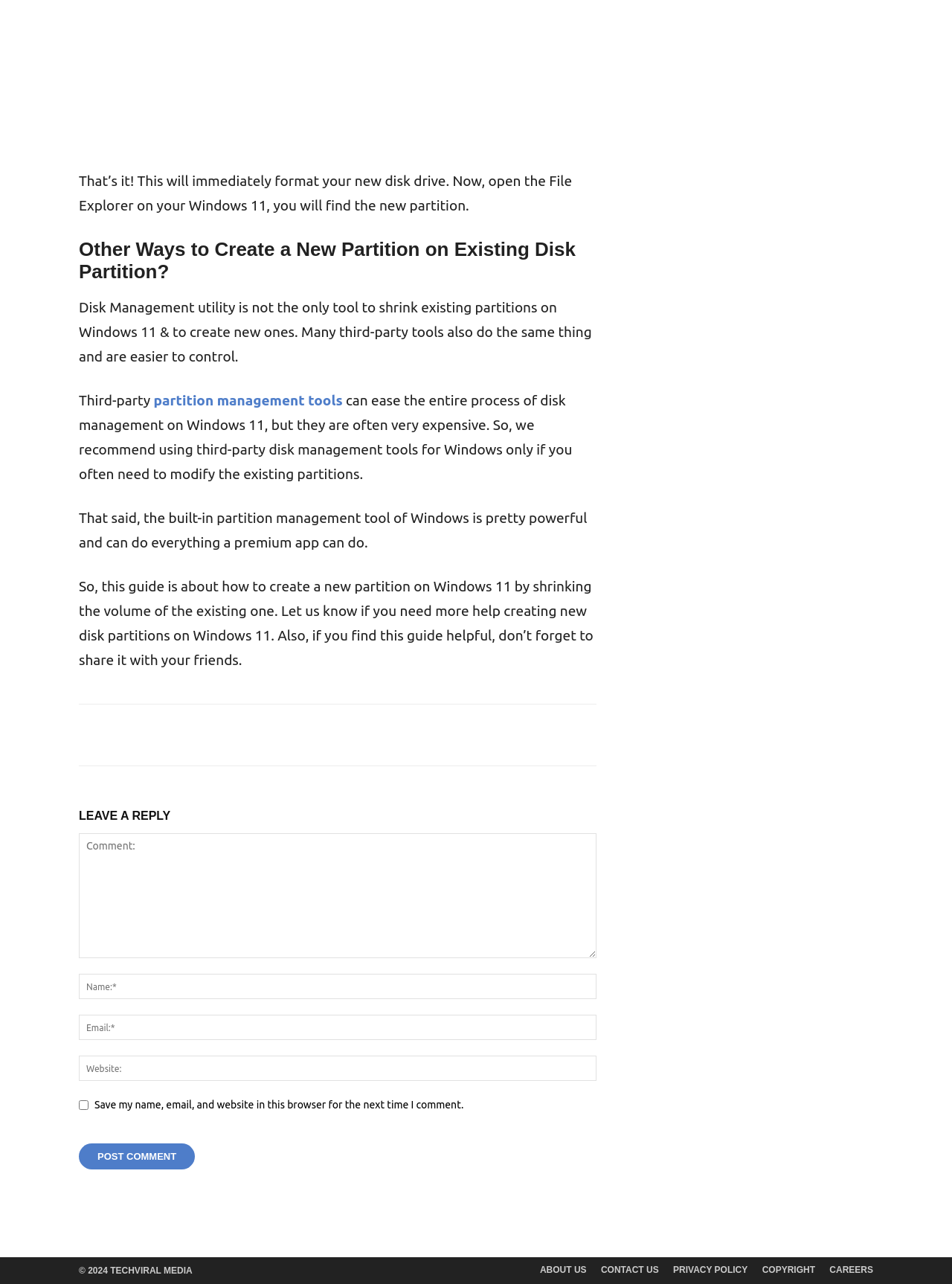How many social media links are in the footer?
Look at the image and respond with a single word or a short phrase.

5